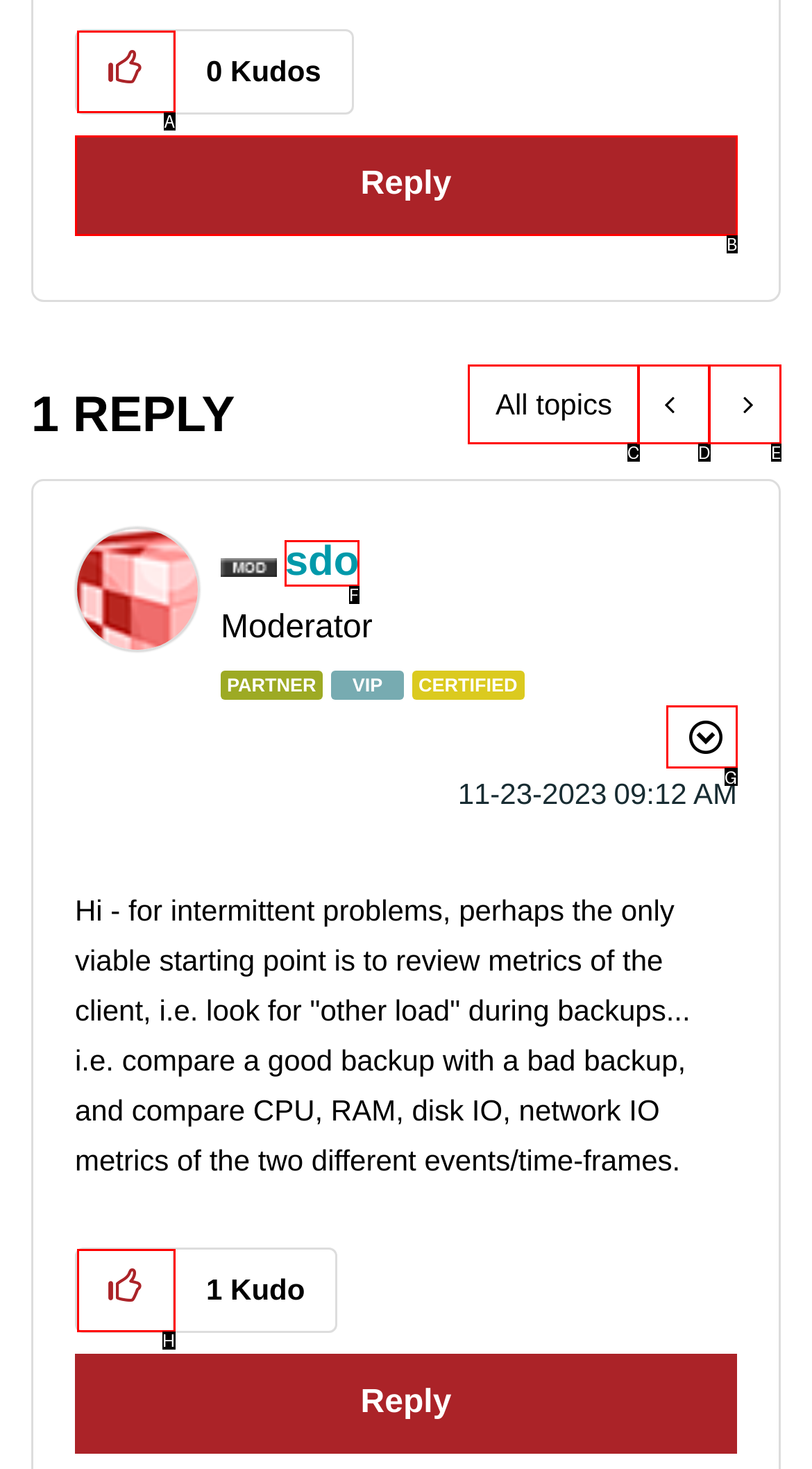Pick the HTML element that should be clicked to execute the task: View Profile of sdo
Respond with the letter corresponding to the correct choice.

F